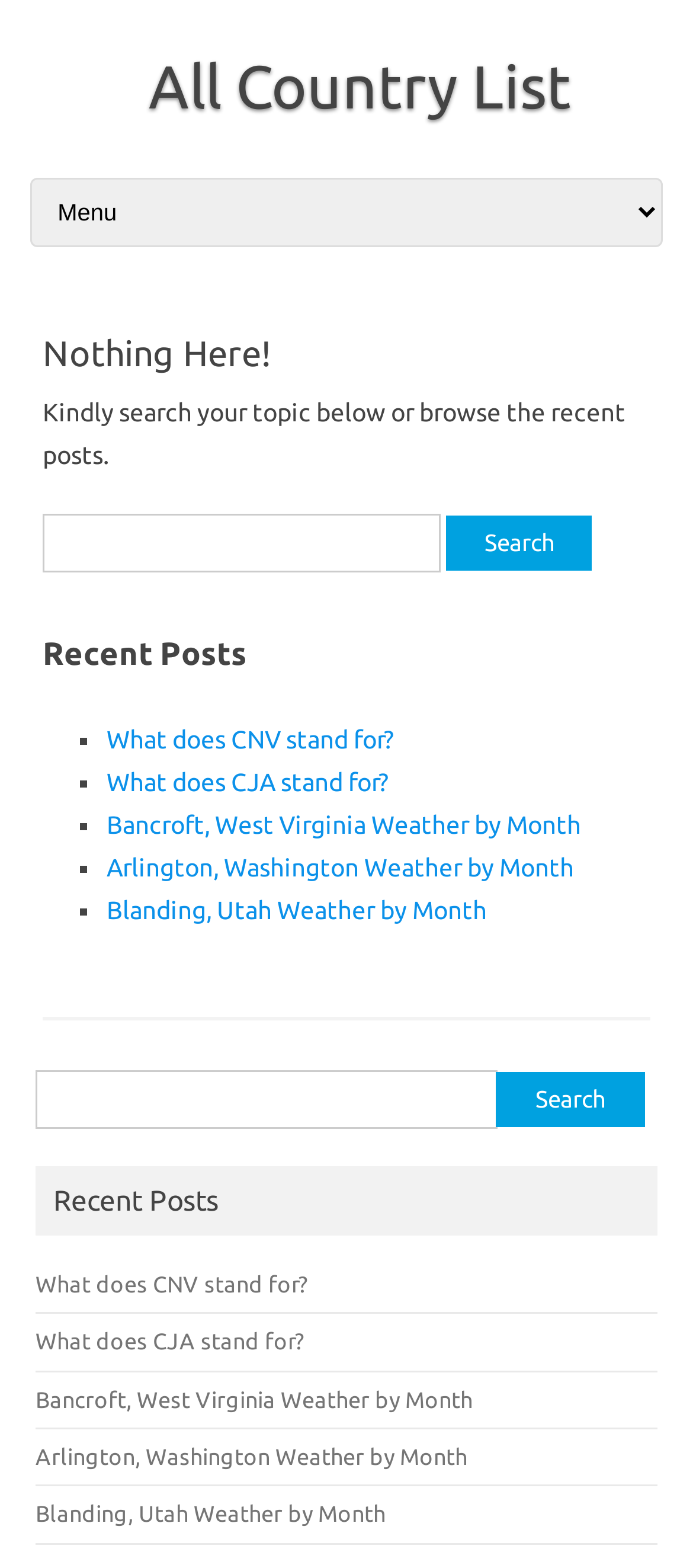Answer this question using a single word or a brief phrase:
What is the text of the header?

Nothing Here!